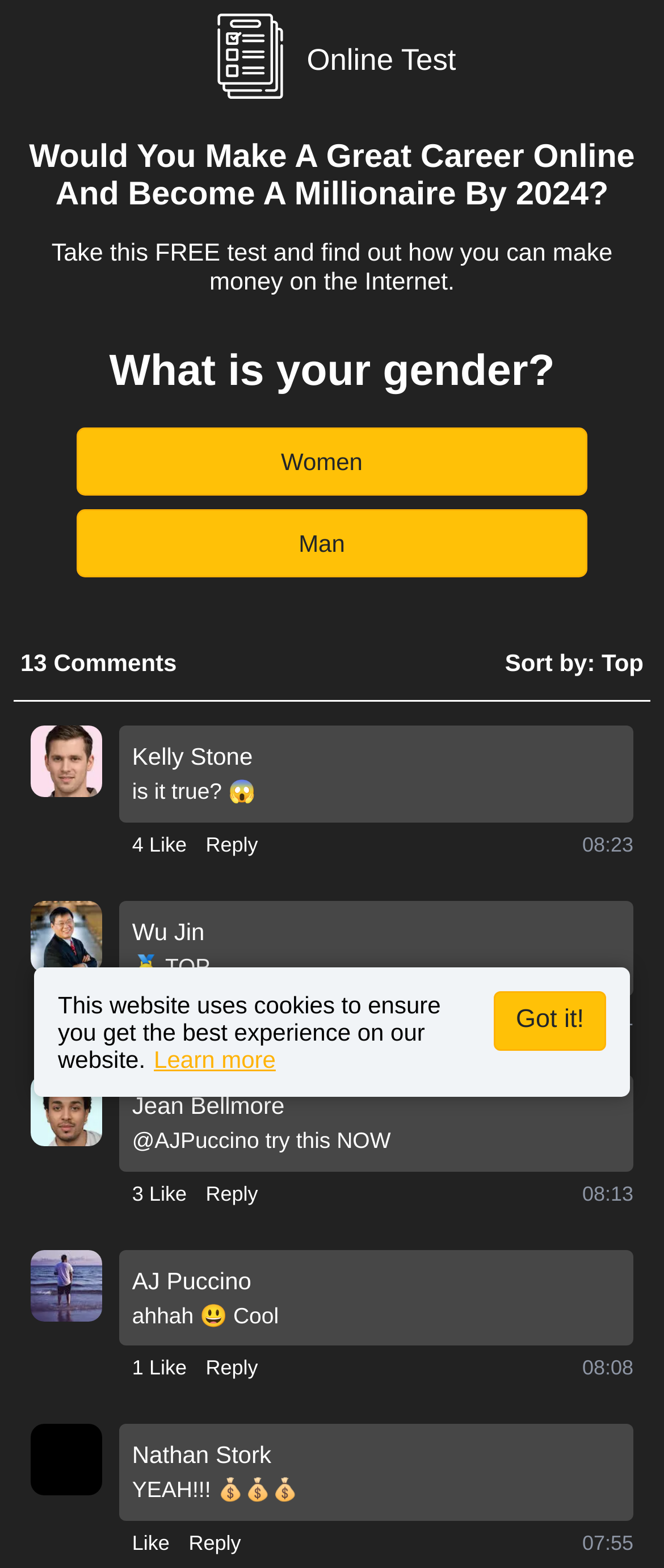Describe all visible elements and their arrangement on the webpage.

The webpage appears to be a survey or quiz page with a focus on online careers and making money on the internet. At the top, there is a logo image and a heading that reads "Participate in Our Exclusive Online Survey: Share Your Insight". Below this, there is a prominent heading that asks "Would You Make A Great Career Online And Become A Millionaire By 2024?" followed by a subheading that invites users to take a free test to find out how they can make money online.

The page then presents a series of questions and interactive elements, starting with a question about the user's gender, with two buttons labeled "Women" and "Man" to select from. There are also several comments or posts from users, each with a profile picture, a short message, and buttons to "Like" and "Reply". These comments are sorted by "Top" and have timestamps ranging from 08:23 to 07:55.

At the bottom of the page, there is a notice about the website using cookies, with a link to "Learn more" and a button to acknowledge this with "Got it!". Overall, the page has a mix of headings, text, images, and interactive elements, with a focus on engaging users in a survey or quiz about online careers and entrepreneurship.